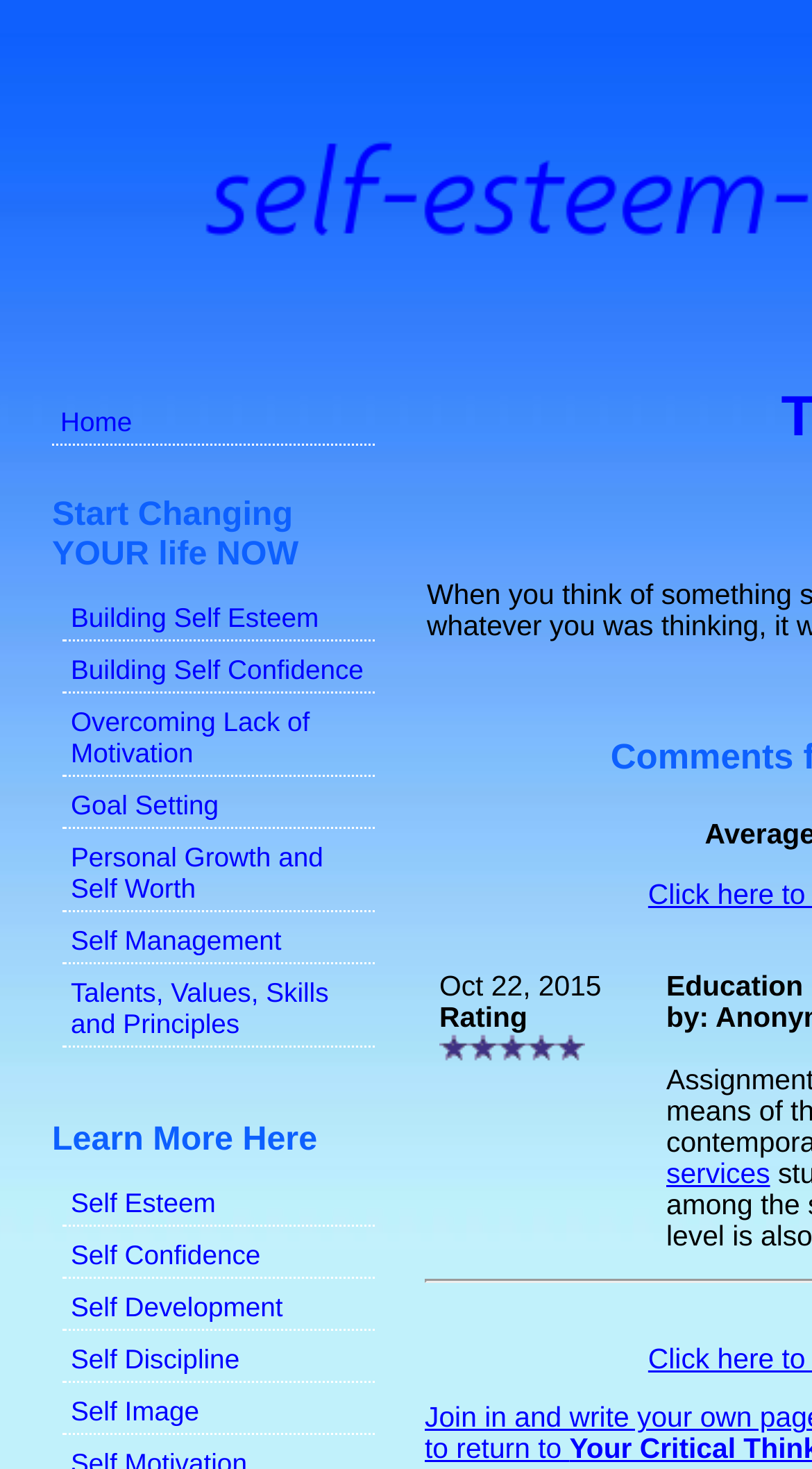Please determine the bounding box coordinates of the element's region to click for the following instruction: "Read the 'Start Changing YOUR life NOW' heading".

[0.064, 0.337, 0.462, 0.391]